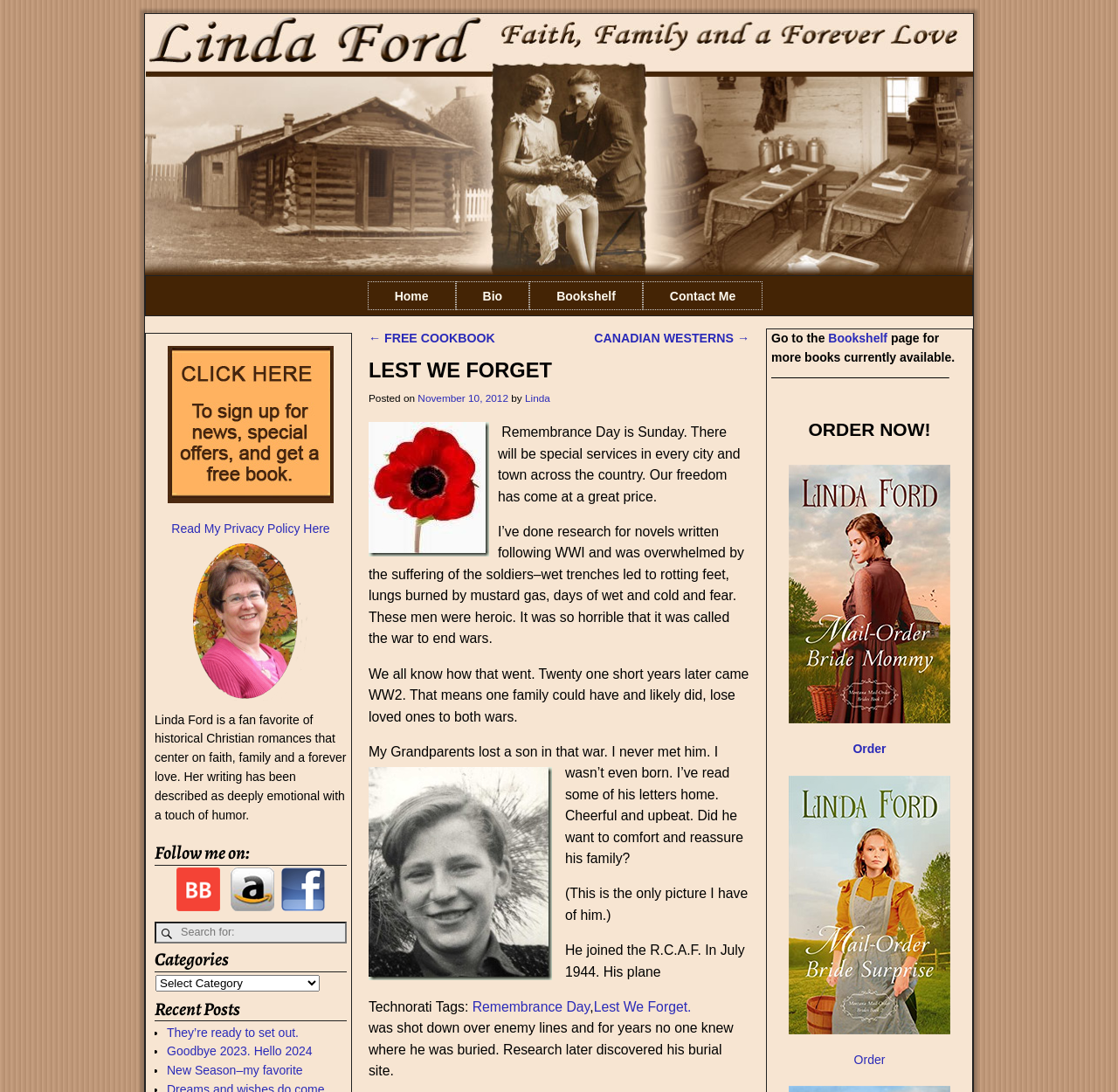What is the topic of the post?
Look at the image and answer the question with a single word or phrase.

Remembrance Day